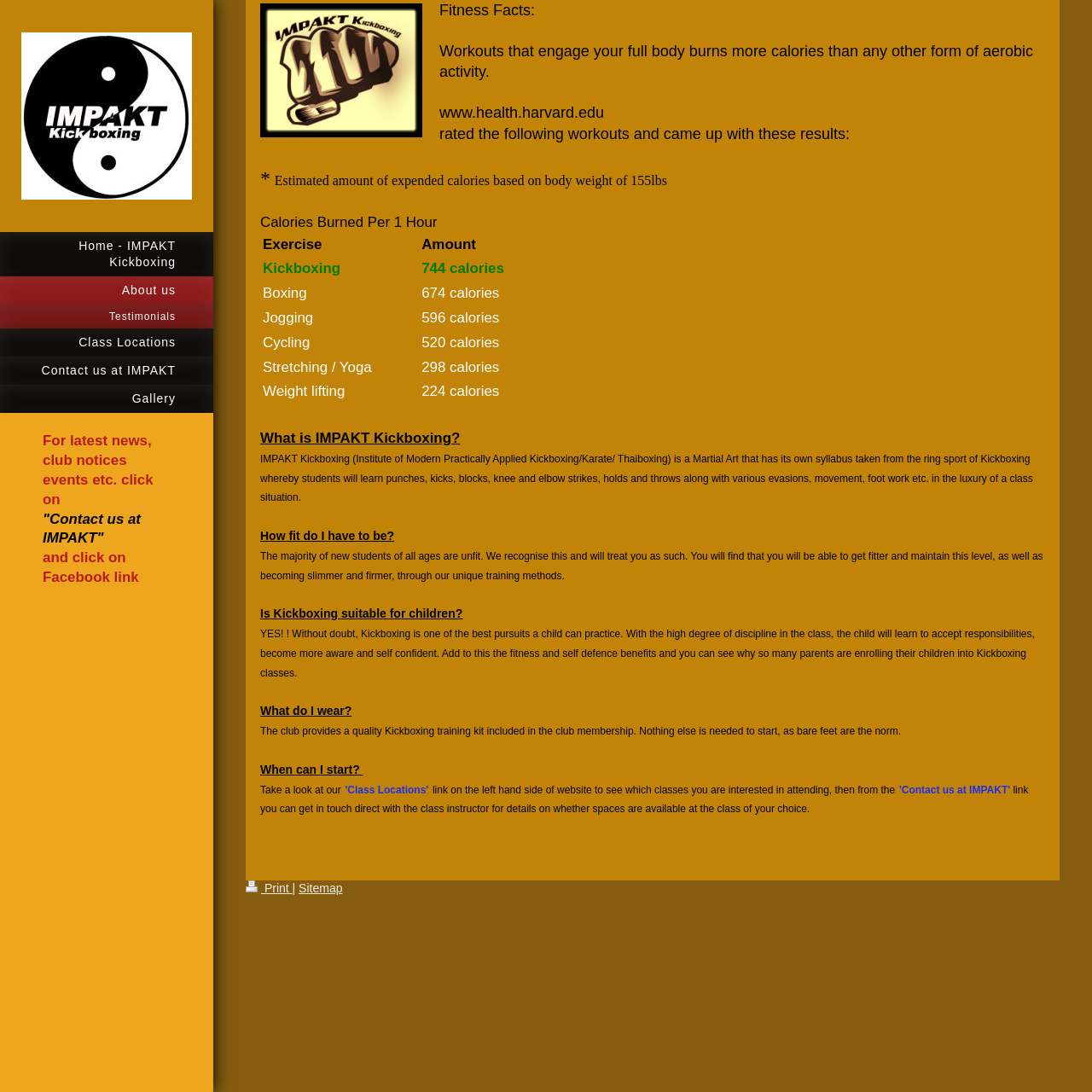Please examine the image and provide a detailed answer to the question: What is IMPAKT Kickboxing?

IMPAKT Kickboxing is a Martial Art that has its own syllabus taken from the ring sport of Kickboxing whereby students will learn punches, kicks, blocks, knee and elbow strikes, holds and throws along with various evasions, movement, foot work etc. in the luxury of a class situation.